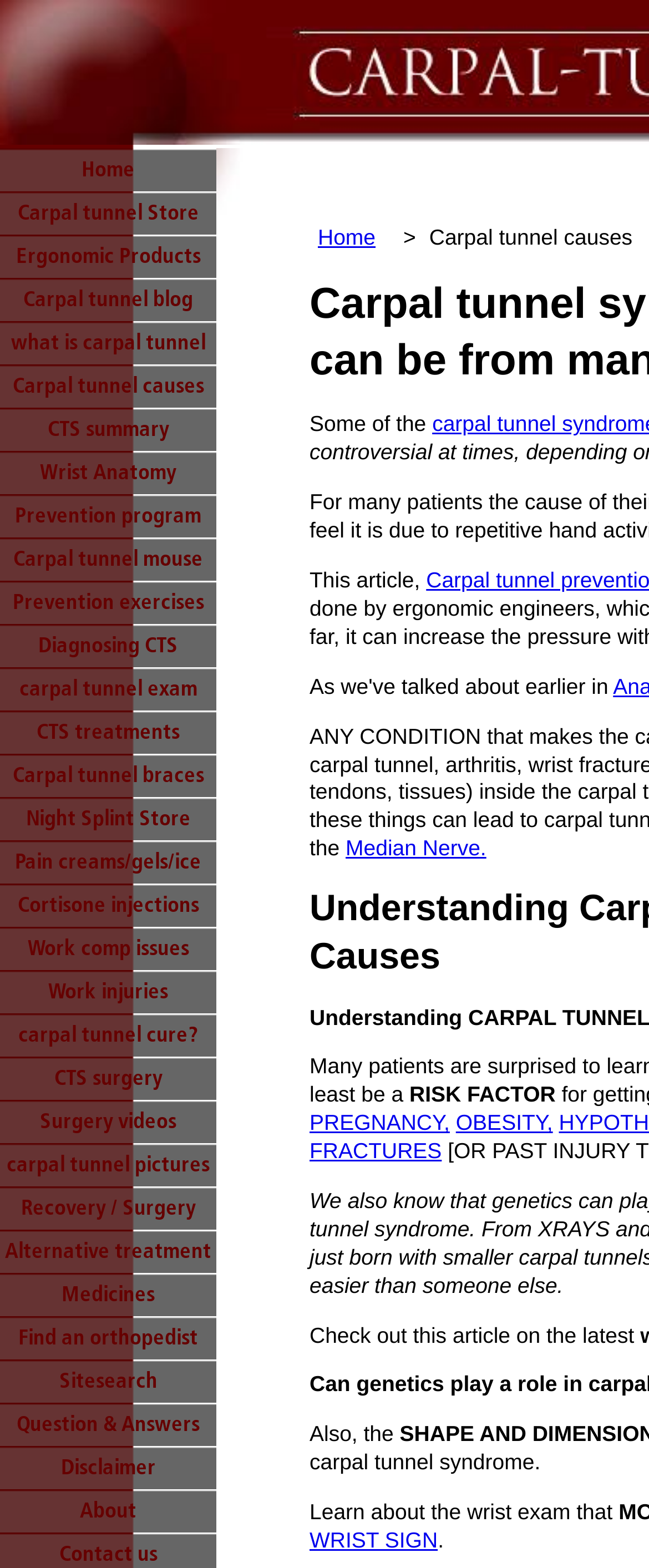Determine the bounding box for the UI element described here: "carpal tunnel cure?".

[0.0, 0.646, 0.333, 0.674]